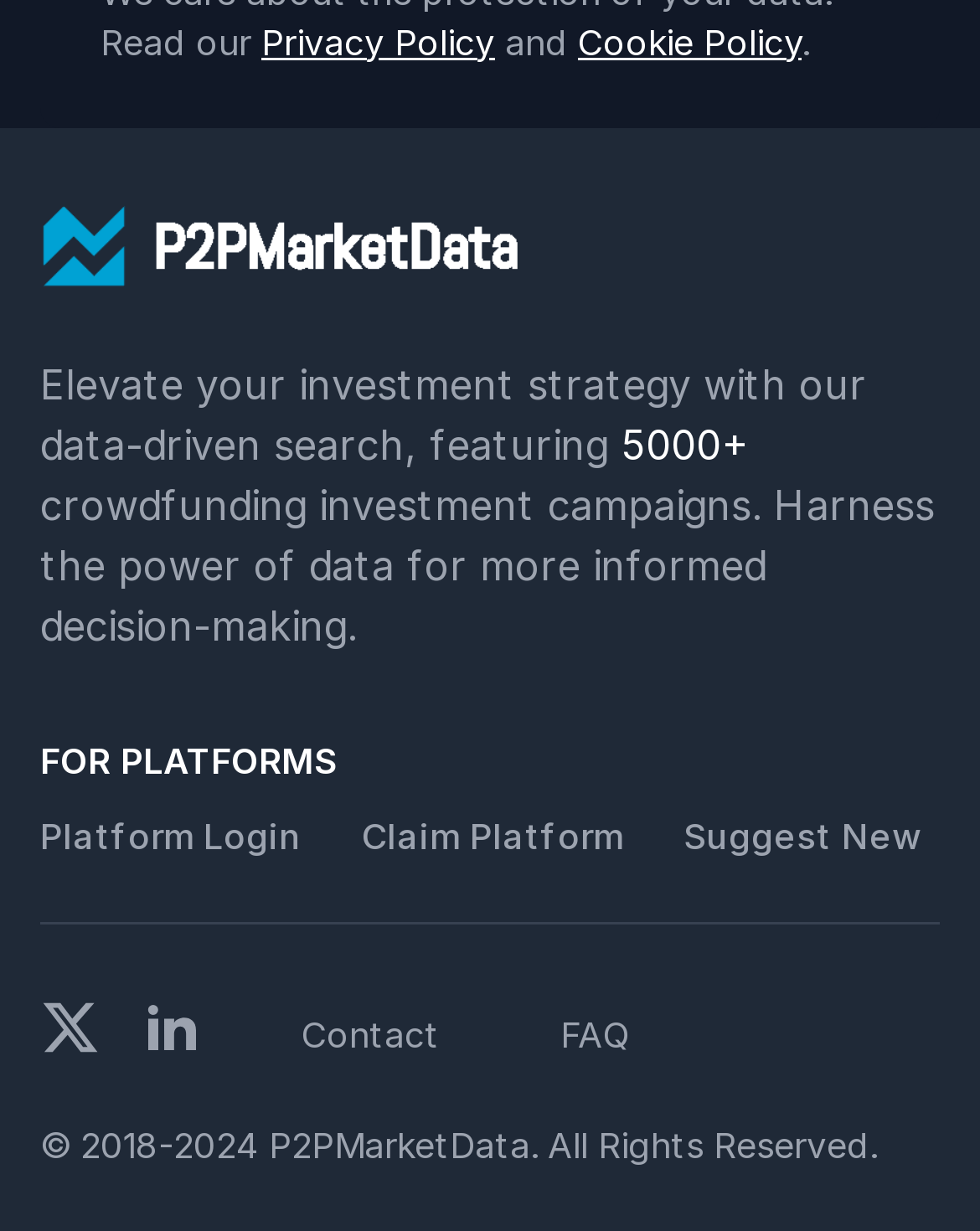Identify the bounding box coordinates of the region that should be clicked to execute the following instruction: "Visit Twitter page".

[0.041, 0.81, 0.082, 0.853]